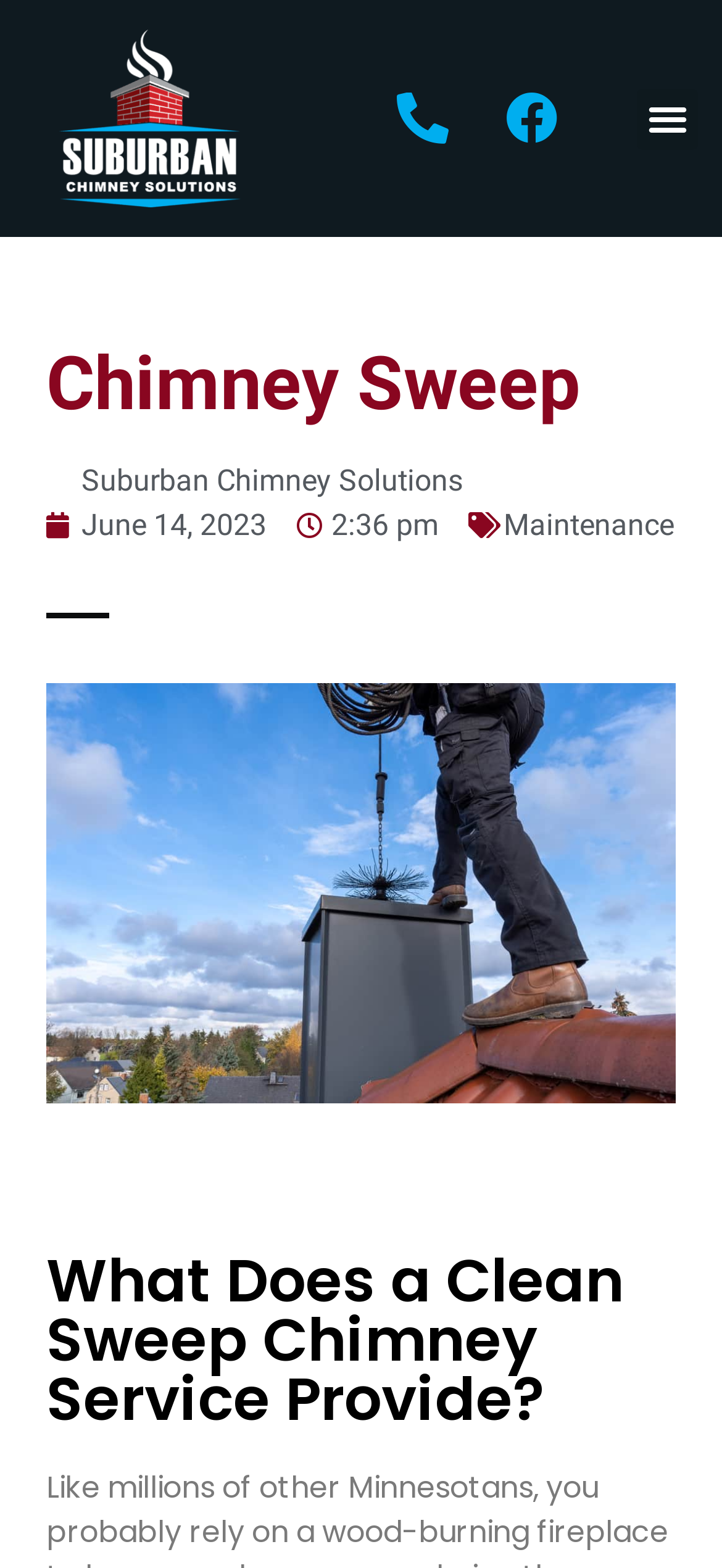Please answer the following question using a single word or phrase: 
How many navigation links are there?

3